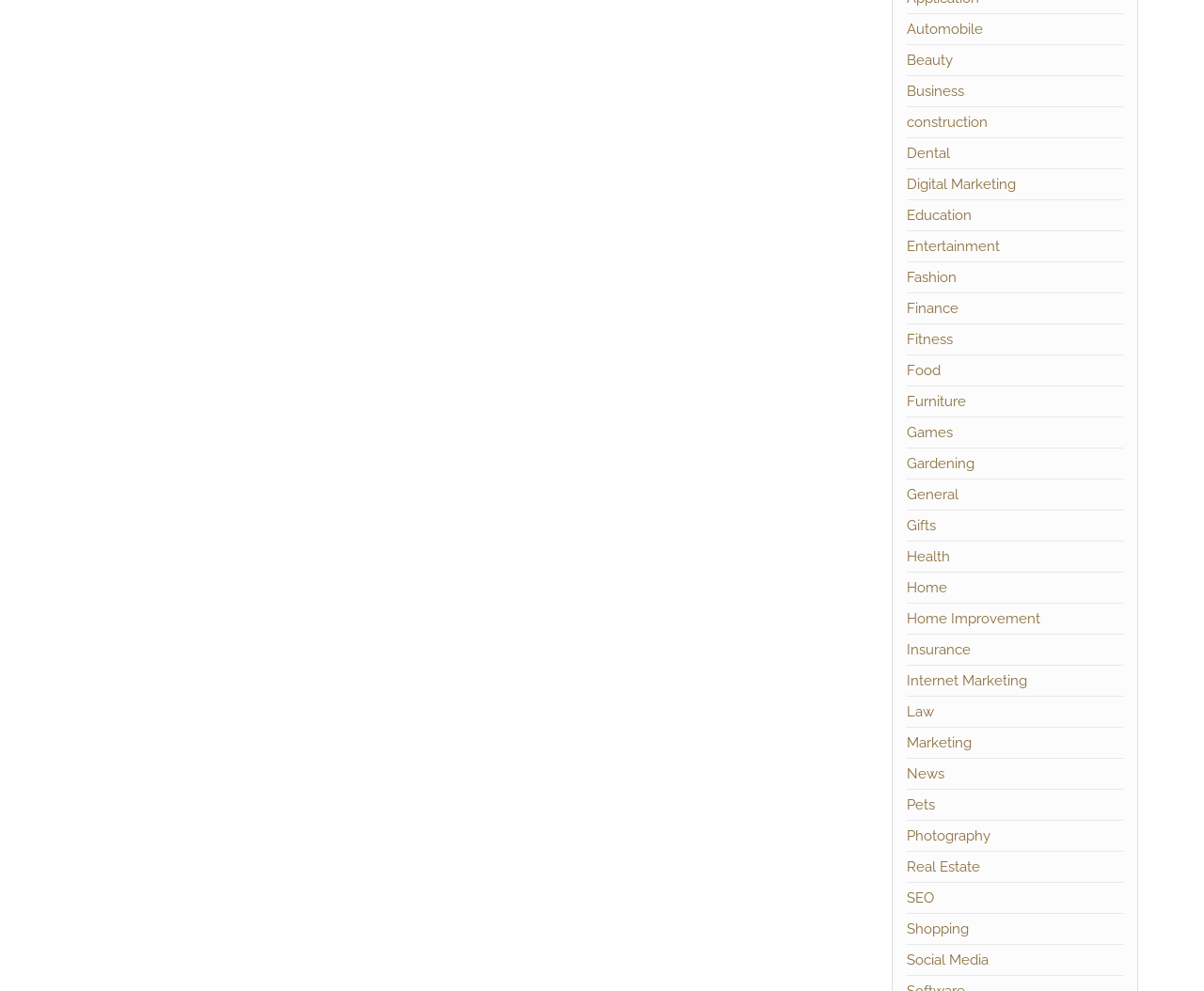Please locate the bounding box coordinates of the element that needs to be clicked to achieve the following instruction: "View Real Estate". The coordinates should be four float numbers between 0 and 1, i.e., [left, top, right, bottom].

[0.753, 0.866, 0.814, 0.883]